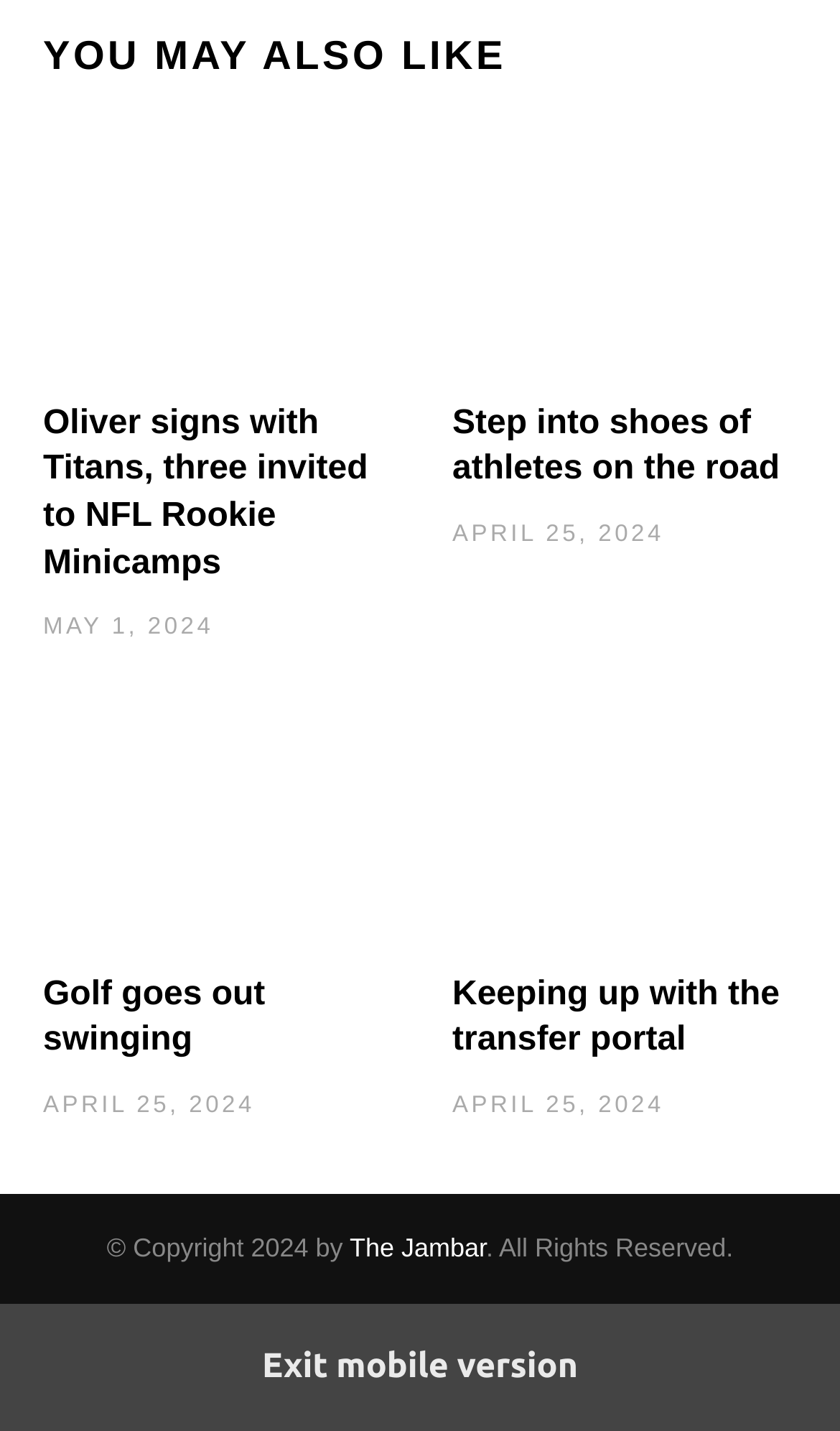What is the date of the second article?
Answer the question with a single word or phrase by looking at the picture.

APRIL 25, 2024